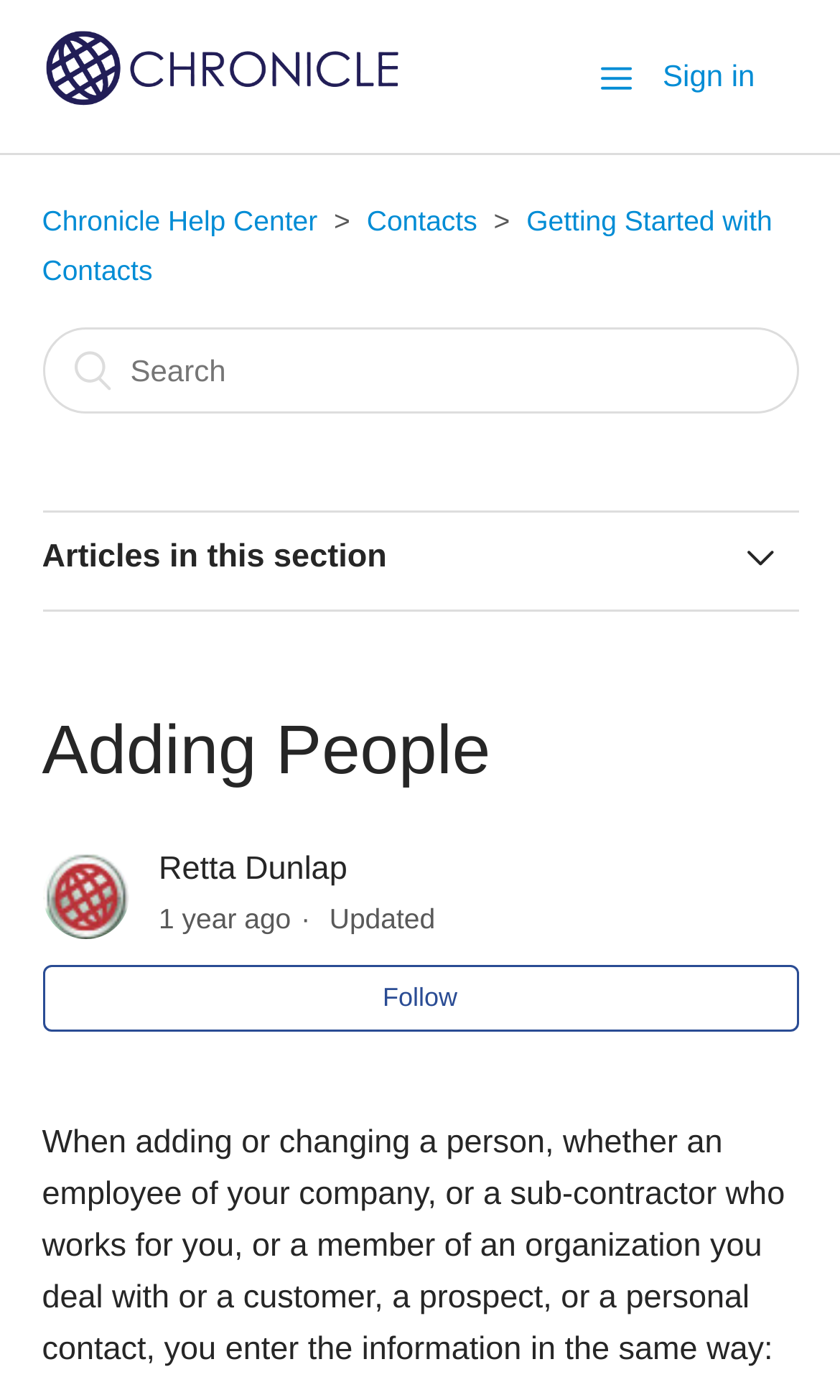What type of content is available on this webpage?
Please use the image to provide a one-word or short phrase answer.

Videos and articles